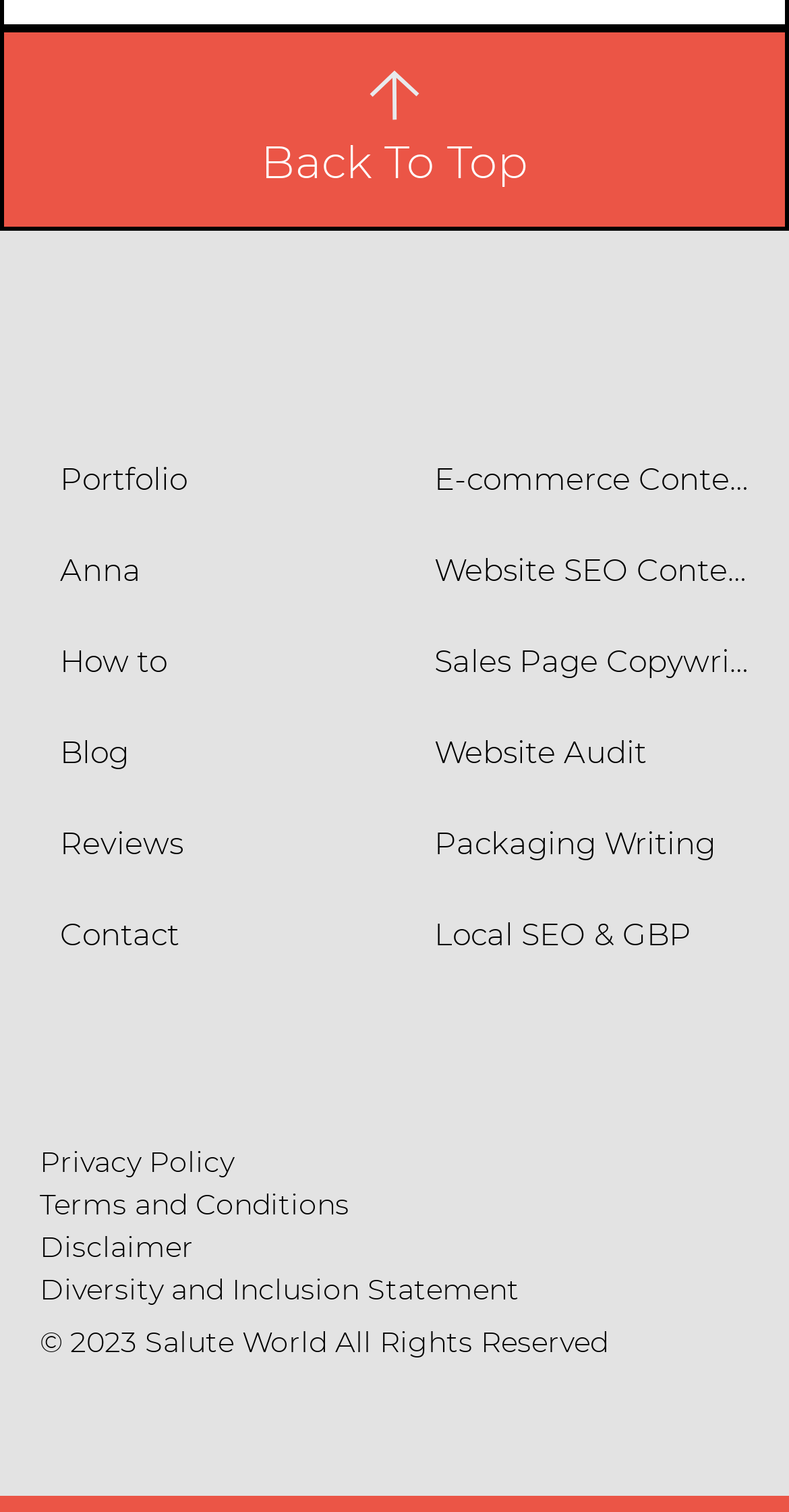Give a concise answer using only one word or phrase for this question:
How many links are there below the Social Bar?

4